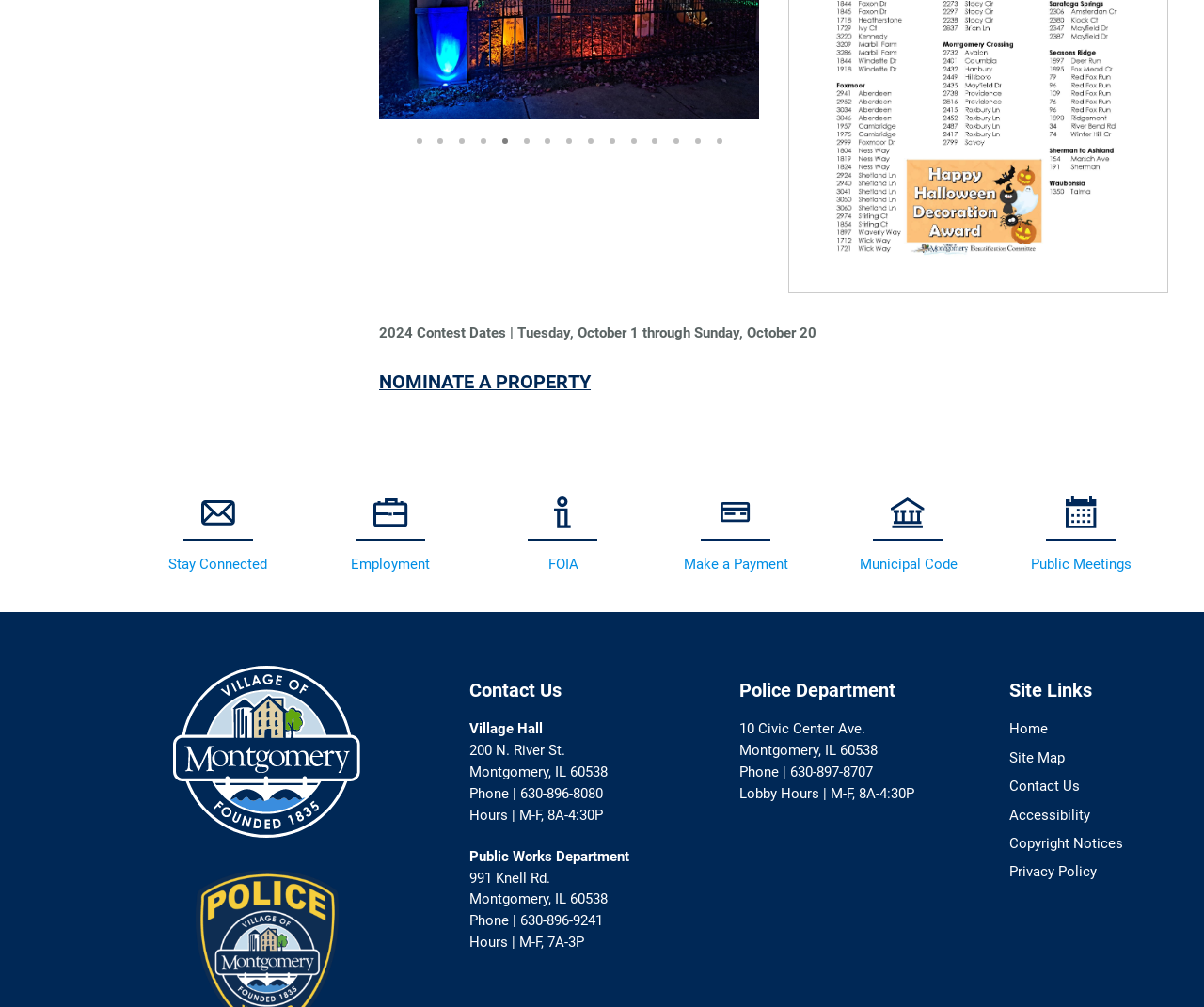Using the information from the screenshot, answer the following question thoroughly:
How many links are there in the top navigation bar?

I counted the number of links in the top navigation bar, starting from 'NOMINATE A PROPERTY' to 'Public Meetings', and found 15 links.